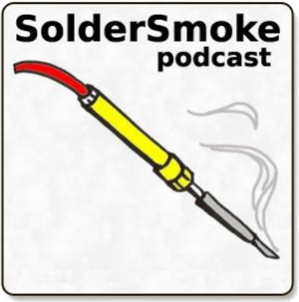What is the font color of the text 'SolderSmoke'?
Give a single word or phrase as your answer by examining the image.

Black